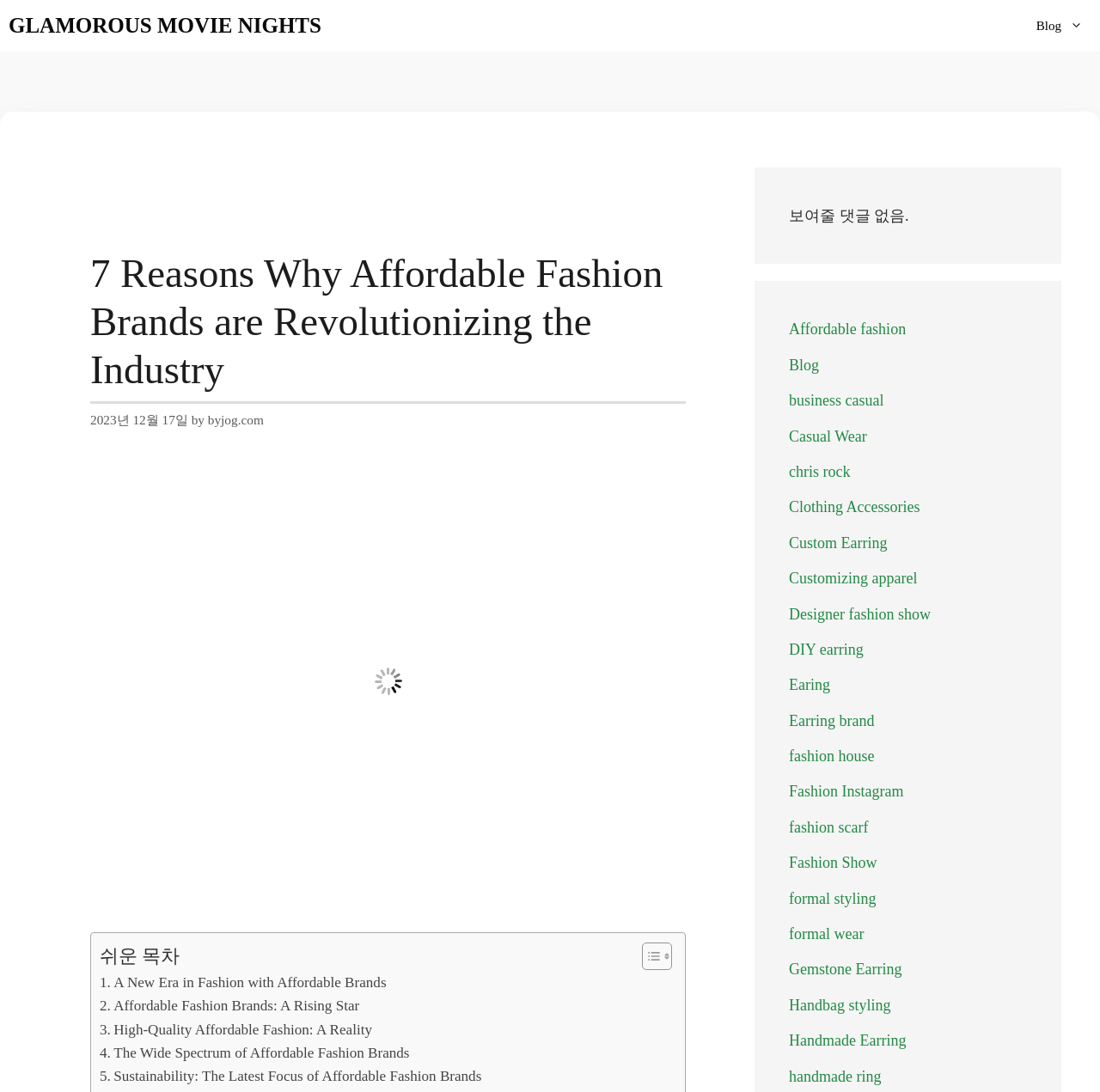Using the element description: "Glamorous Movie Nights", determine the bounding box coordinates. The coordinates should be in the format [left, top, right, bottom], with values between 0 and 1.

[0.008, 0.0, 0.292, 0.047]